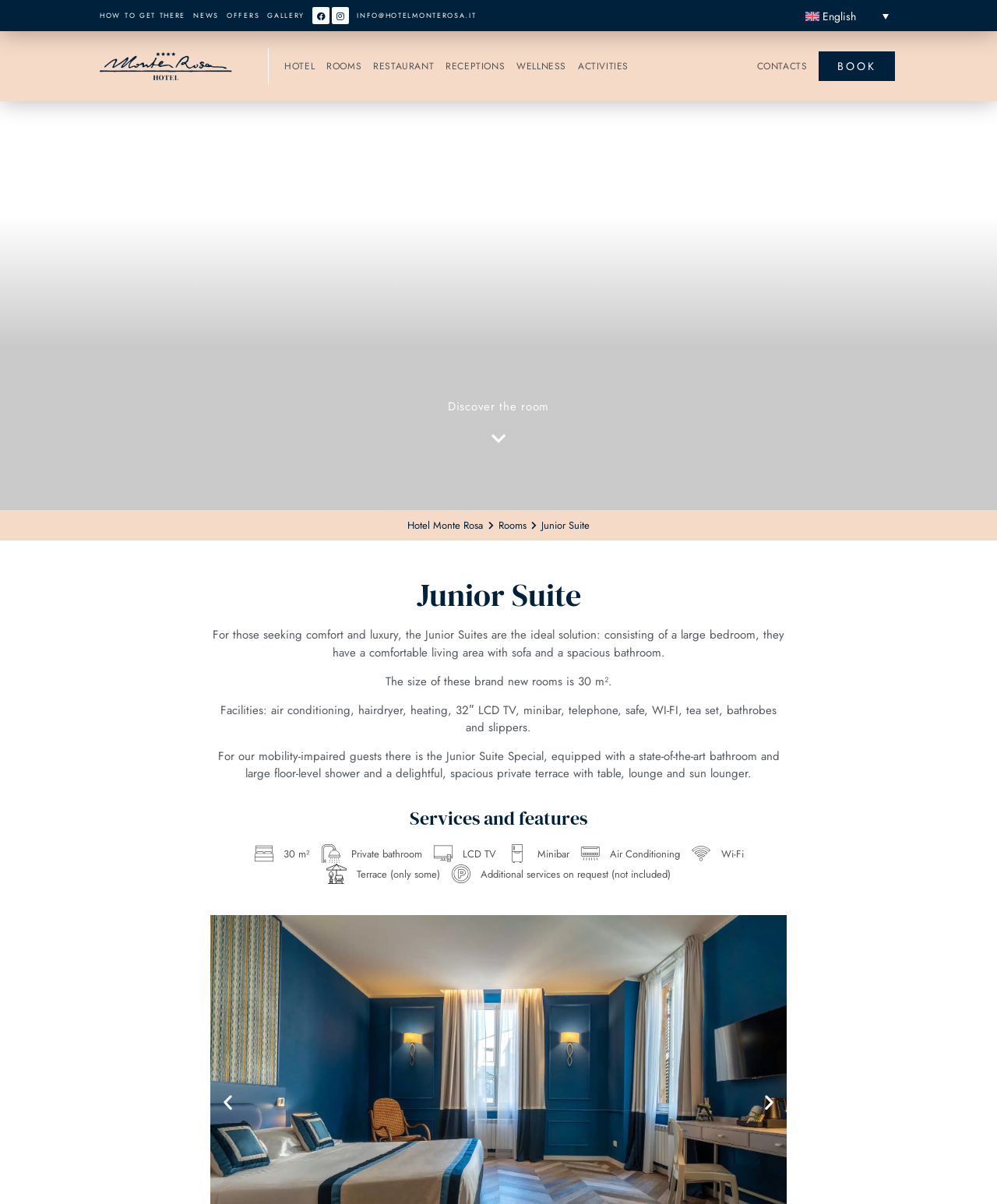Refer to the screenshot and answer the following question in detail:
What facilities are available in the Junior Suite?

The webpage lists several facilities available in the Junior Suite, including air conditioning, hairdryer, heating, 32ʺ LCD TV, minibar, telephone, safe, WI-FI, tea set, bathrobes, and slippers.